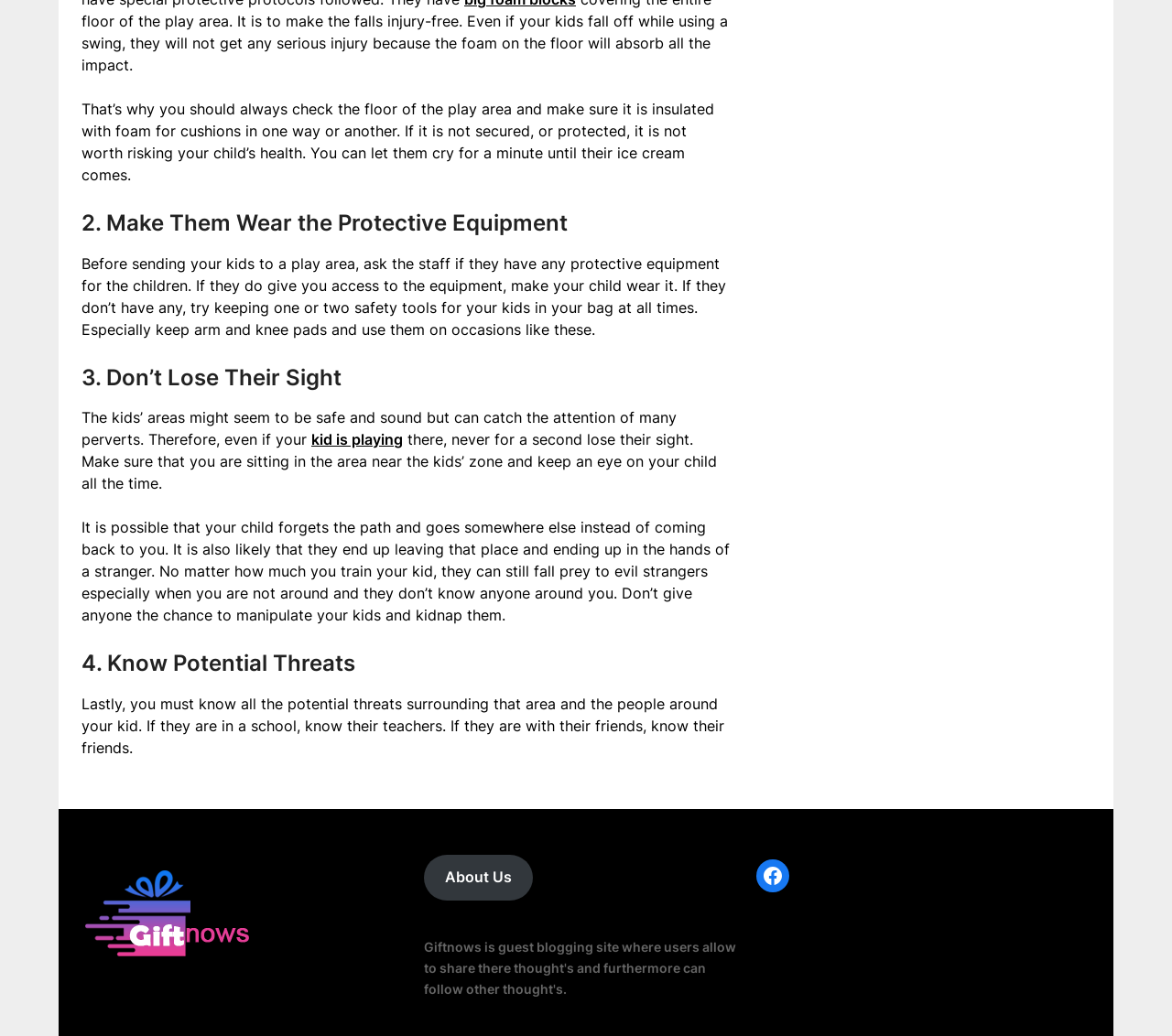Show the bounding box coordinates for the HTML element described as: "Facebook".

[0.646, 0.829, 0.674, 0.861]